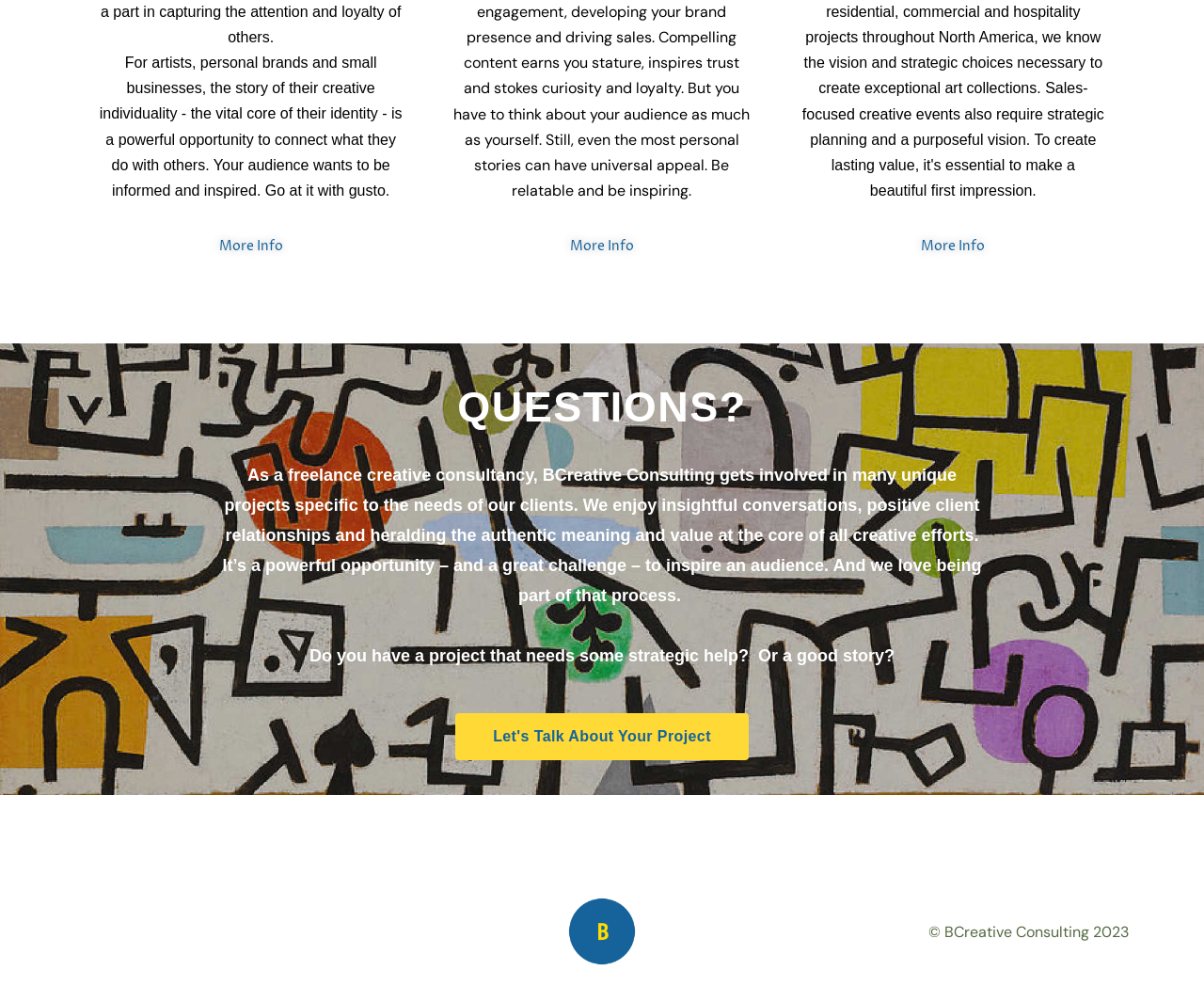Identify the bounding box coordinates for the UI element that matches this description: "Let's Talk About Your Project".

[0.378, 0.712, 0.622, 0.759]